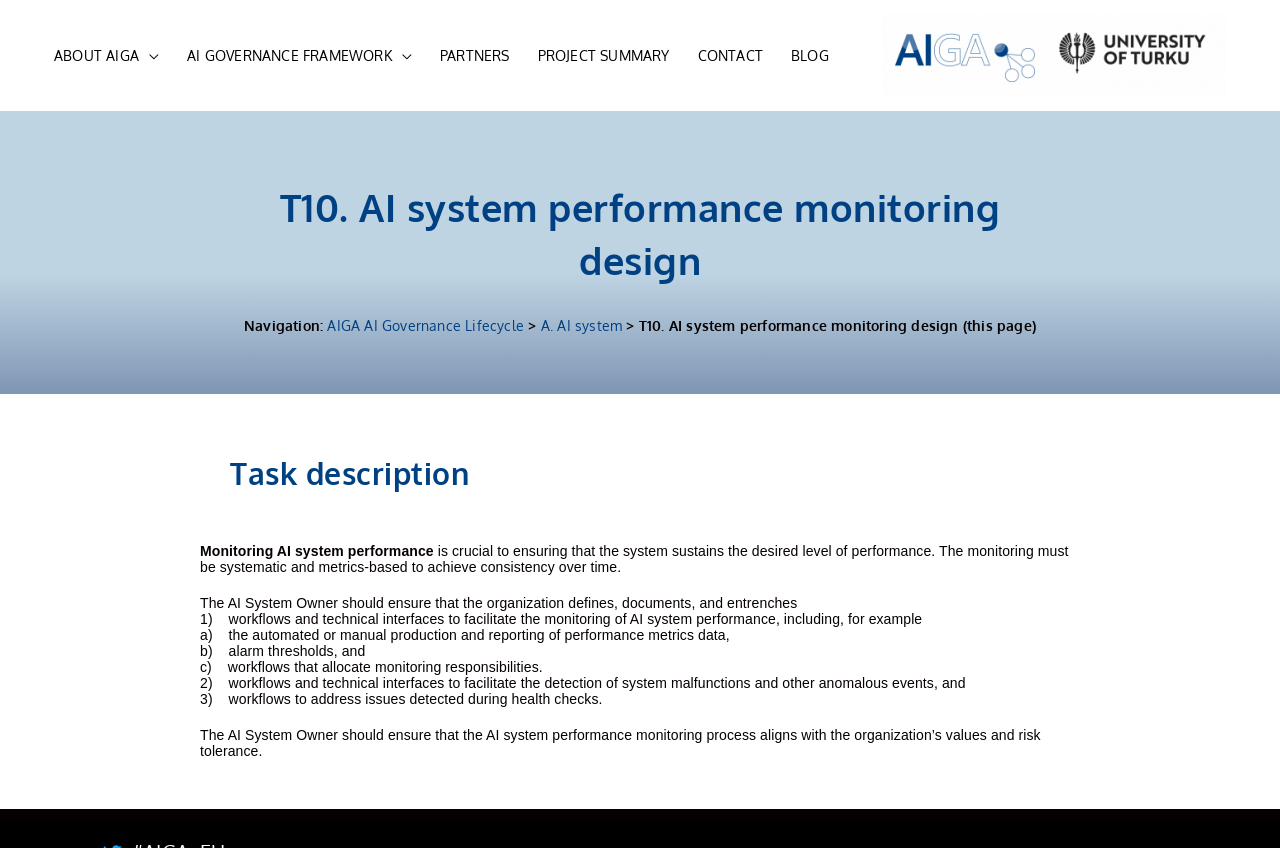Determine the bounding box coordinates of the clickable area required to perform the following instruction: "Click on CONTACT". The coordinates should be represented as four float numbers between 0 and 1: [left, top, right, bottom].

[0.534, 0.032, 0.607, 0.098]